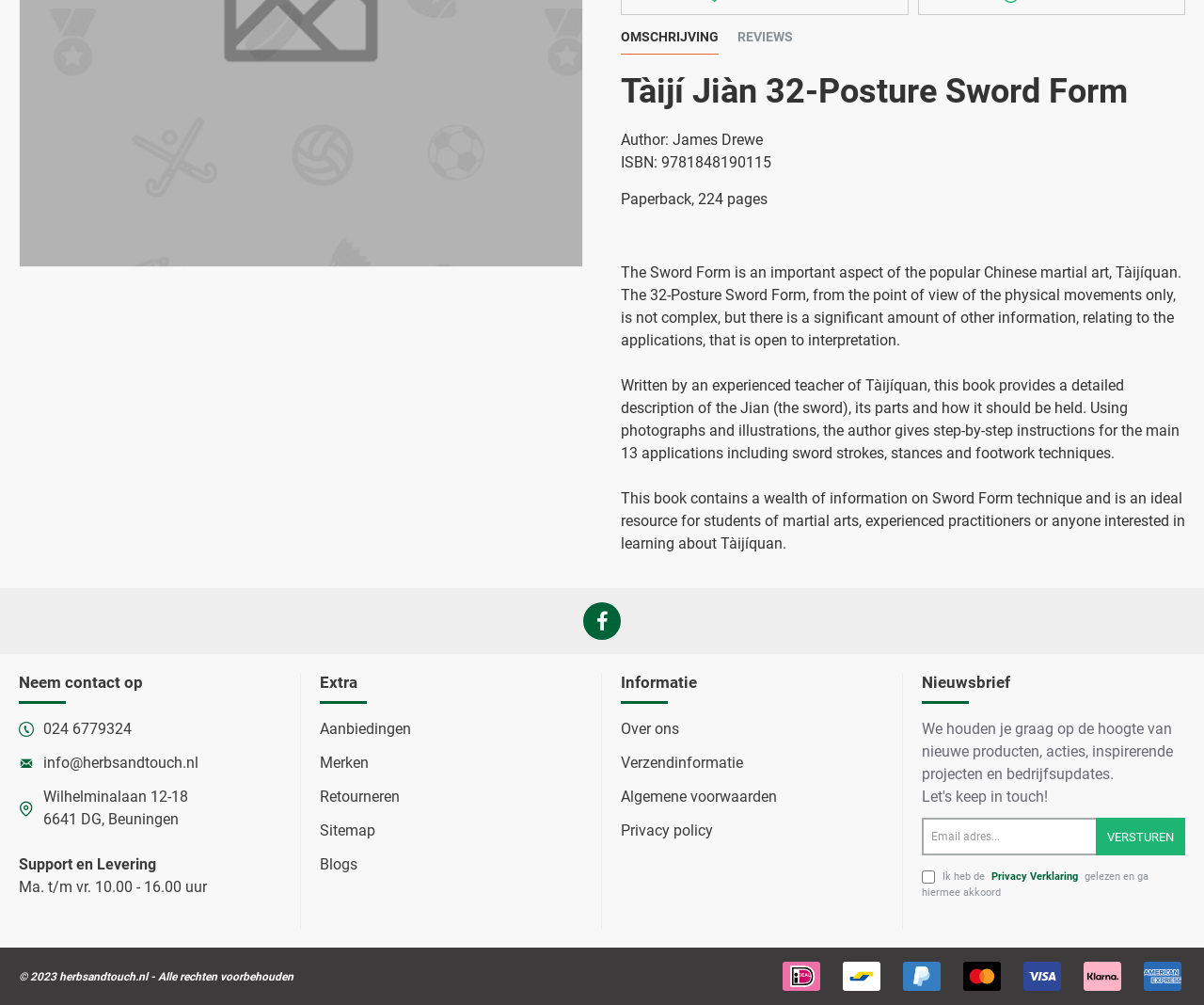Please find the bounding box coordinates in the format (top-left x, top-left y, bottom-right x, bottom-right y) for the given element description. Ensure the coordinates are floating point numbers between 0 and 1. Description: Algemene voorwaarden

[0.516, 0.782, 0.645, 0.816]